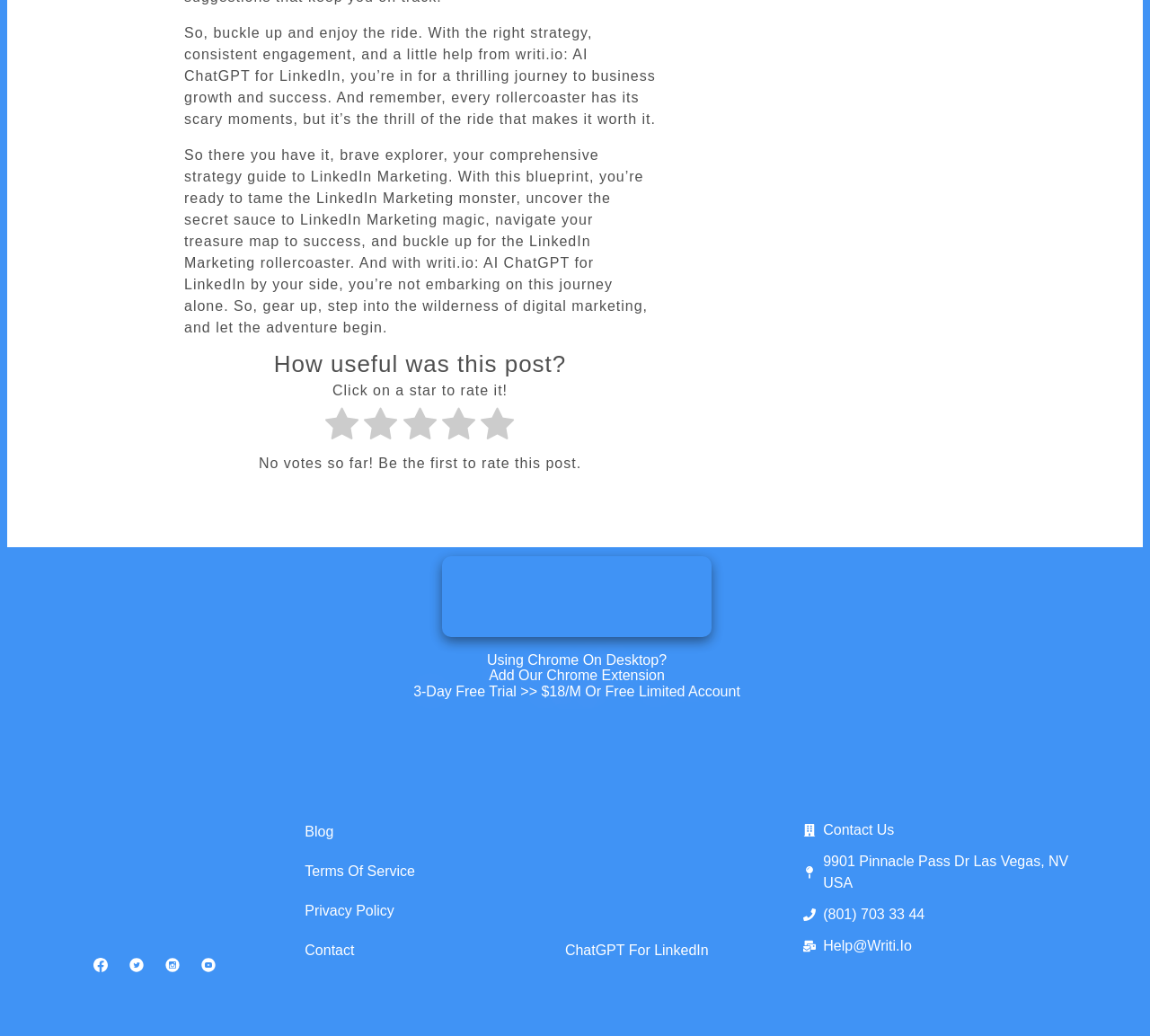Pinpoint the bounding box coordinates of the clickable area needed to execute the instruction: "Click on the 'Add Our Chrome Extension' button". The coordinates should be specified as four float numbers between 0 and 1, i.e., [left, top, right, bottom].

[0.425, 0.645, 0.578, 0.66]